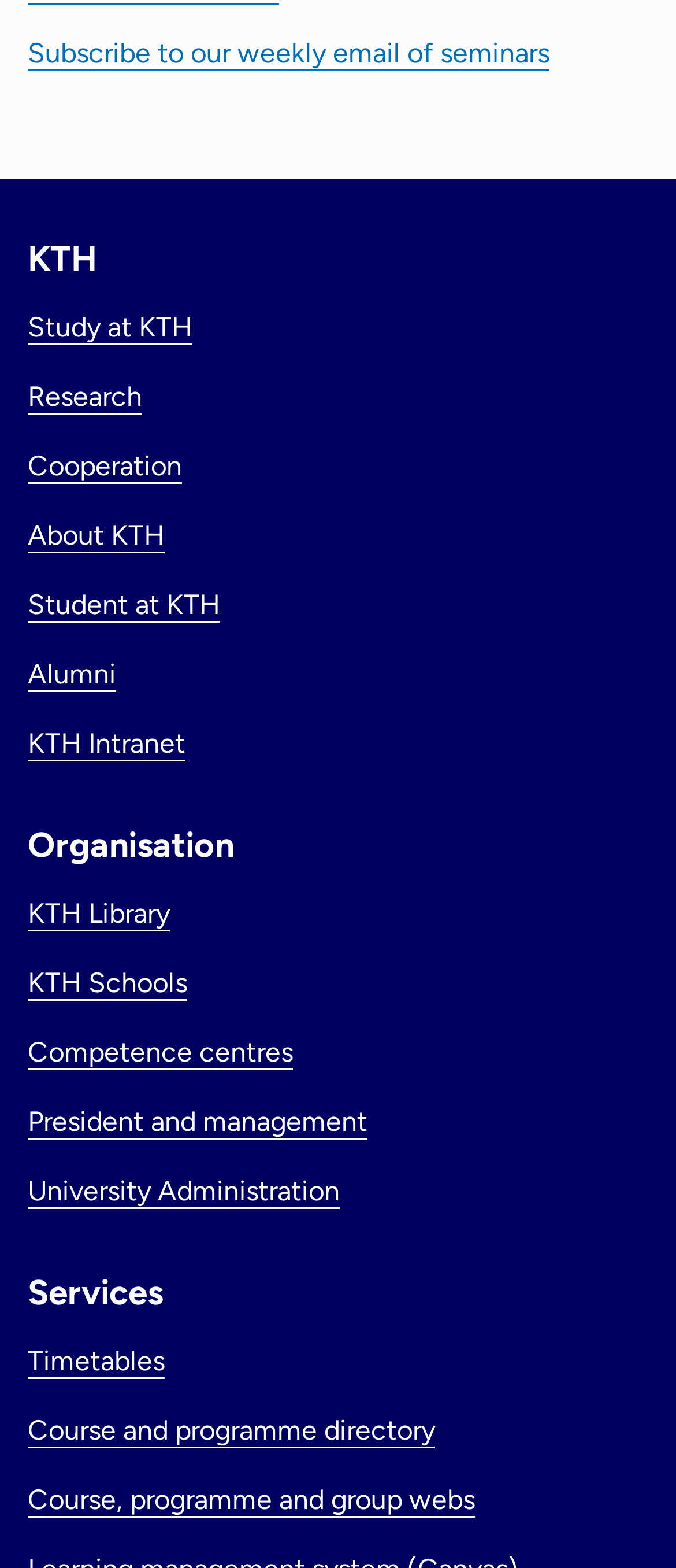Using the format (top-left x, top-left y, bottom-right x, bottom-right y), and given the element description, identify the bounding box coordinates within the screenshot: Study at KTH

[0.041, 0.198, 0.285, 0.219]